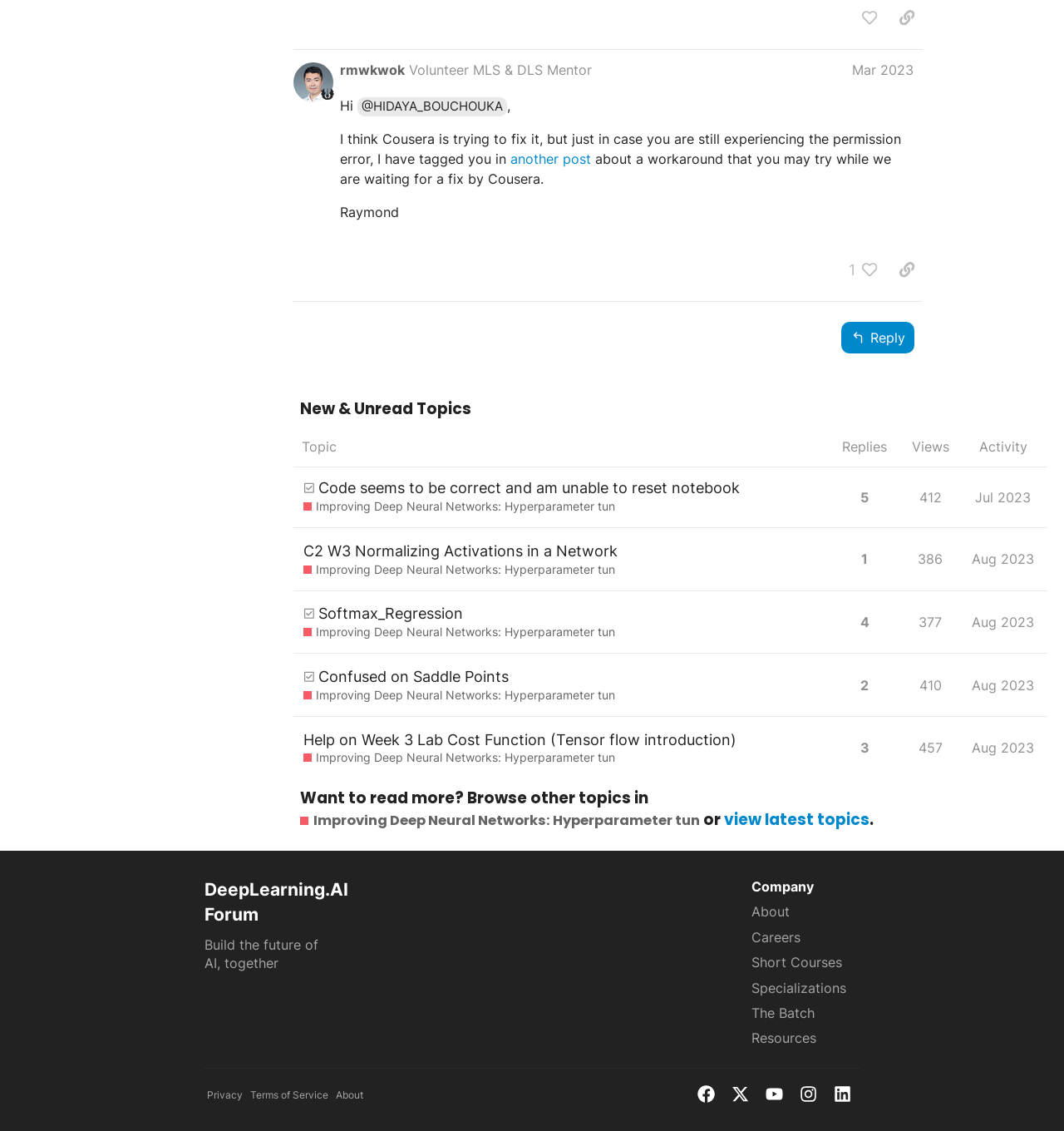Could you specify the bounding box coordinates for the clickable section to complete the following instruction: "Reply to the post"?

[0.791, 0.284, 0.86, 0.312]